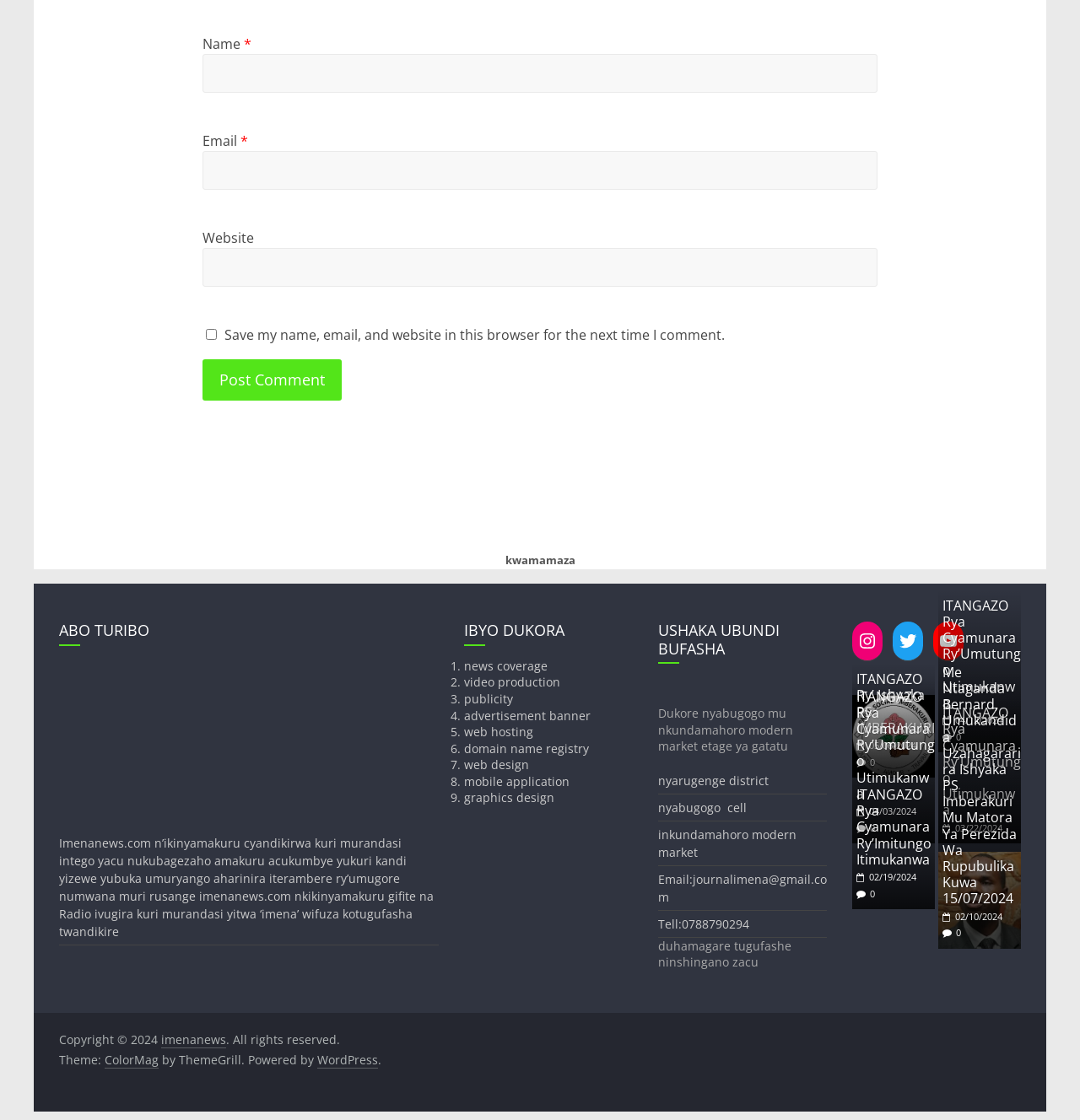Determine the bounding box coordinates for the clickable element required to fulfill the instruction: "Enter your name". Provide the coordinates as four float numbers between 0 and 1, i.e., [left, top, right, bottom].

[0.188, 0.049, 0.812, 0.083]